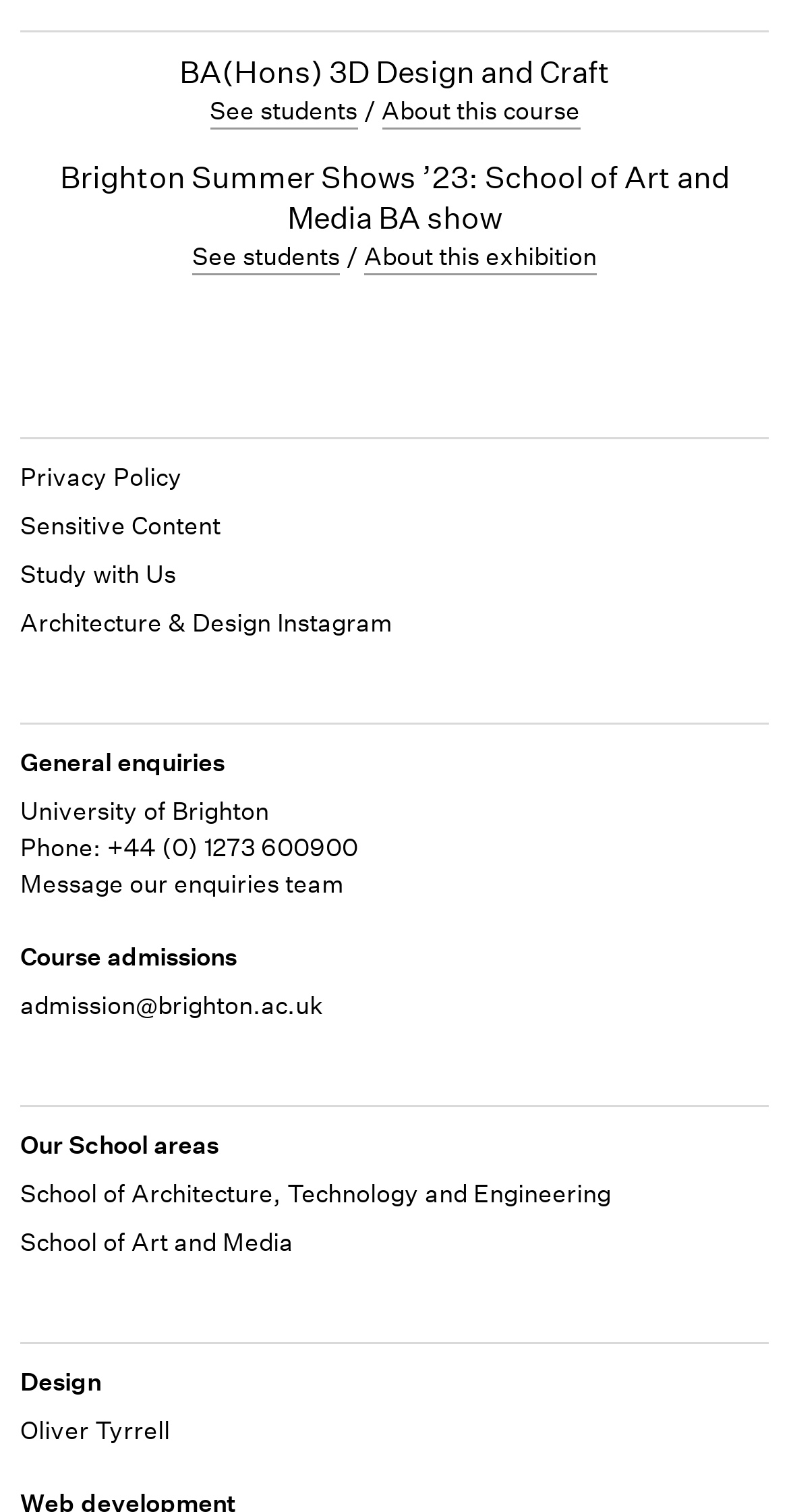Provide the bounding box coordinates in the format (top-left x, top-left y, bottom-right x, bottom-right y). All values are floating point numbers between 0 and 1. Determine the bounding box coordinate of the UI element described as: School of Art and Media

[0.026, 0.81, 0.372, 0.834]